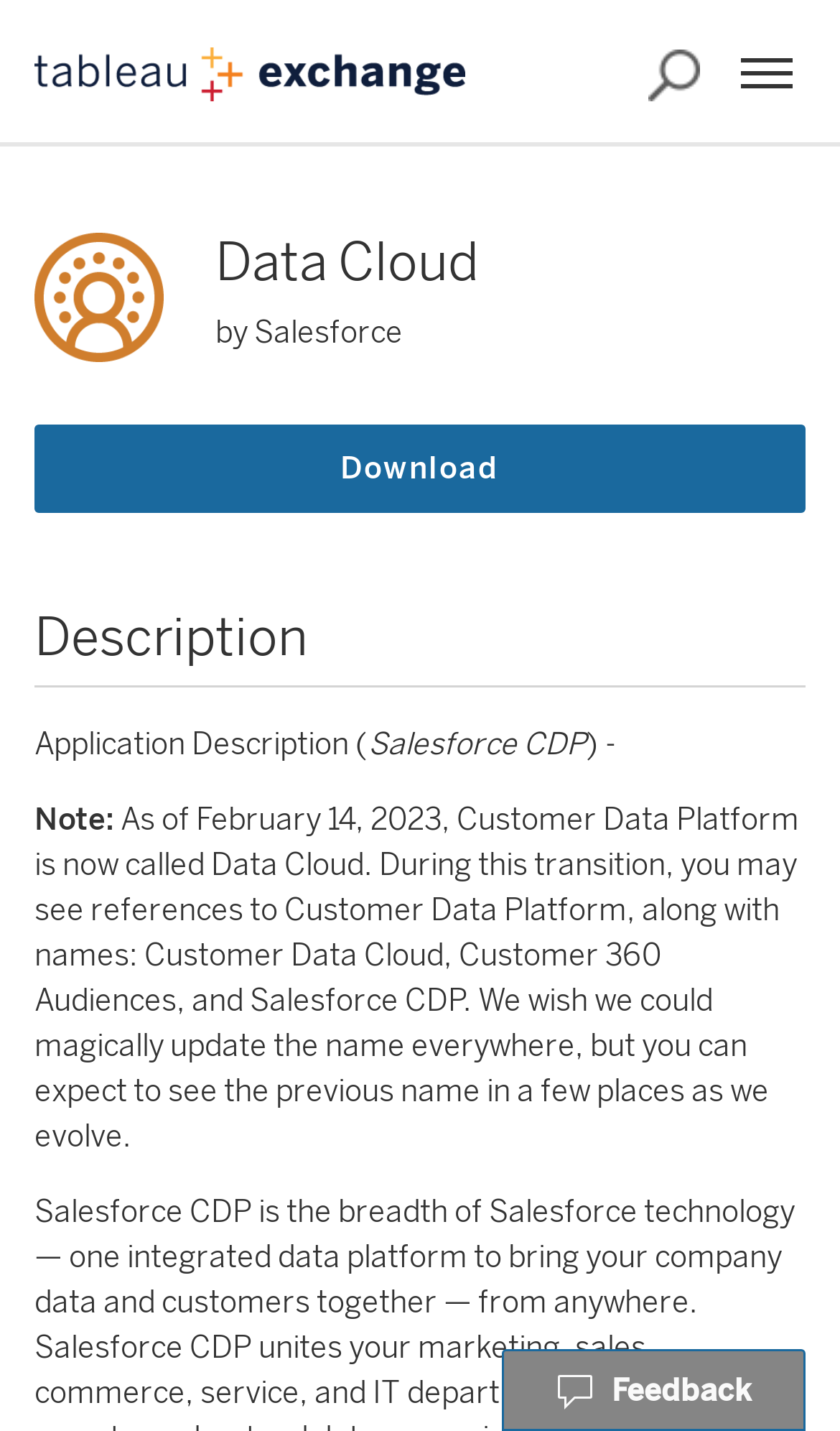Respond to the question below with a single word or phrase:
What is the function of the 'Feedback' button?

To provide feedback